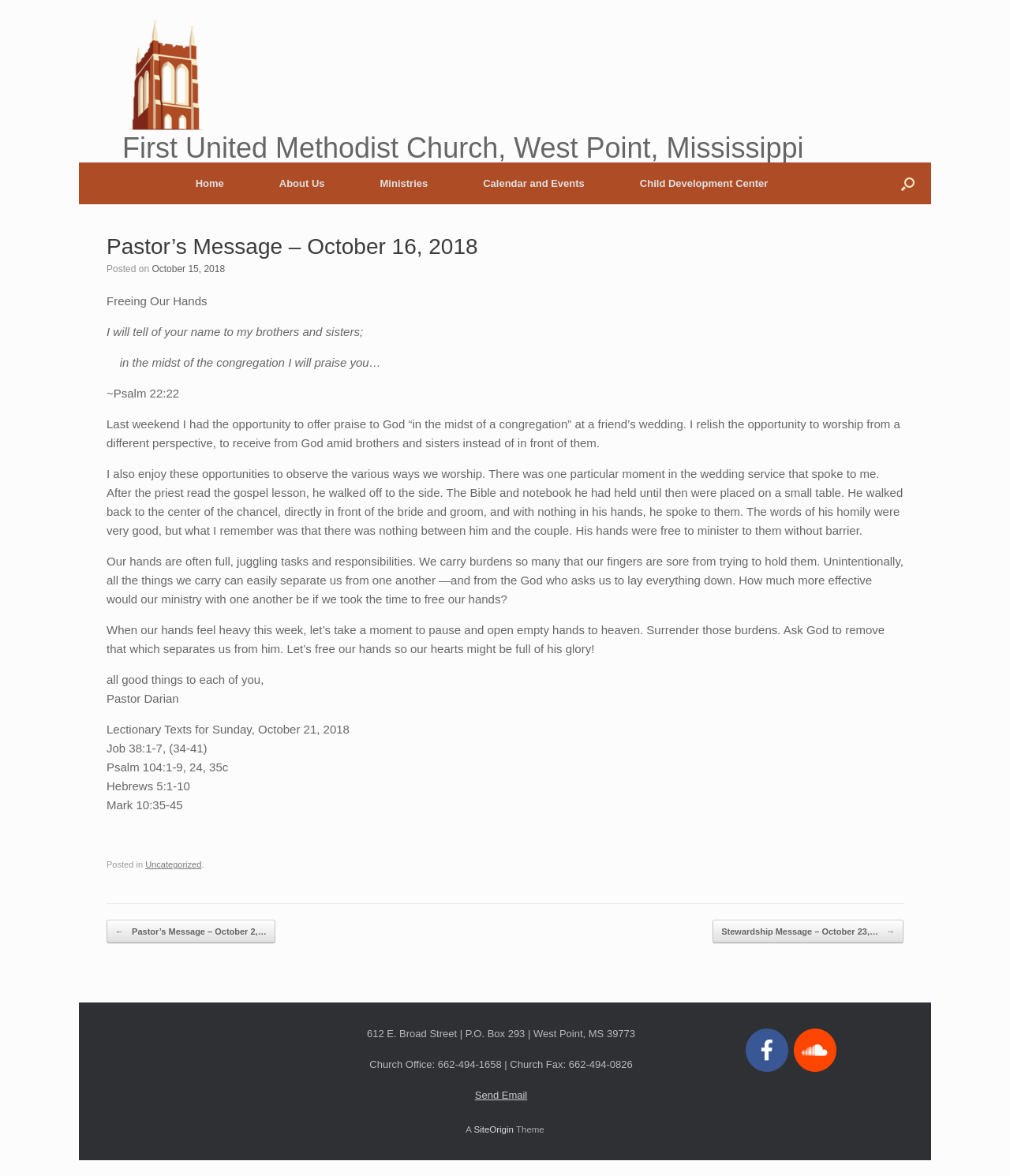Locate the bounding box coordinates of the element's region that should be clicked to carry out the following instruction: "Send an email to the church". The coordinates need to be four float numbers between 0 and 1, i.e., [left, top, right, bottom].

[0.47, 0.927, 0.522, 0.937]